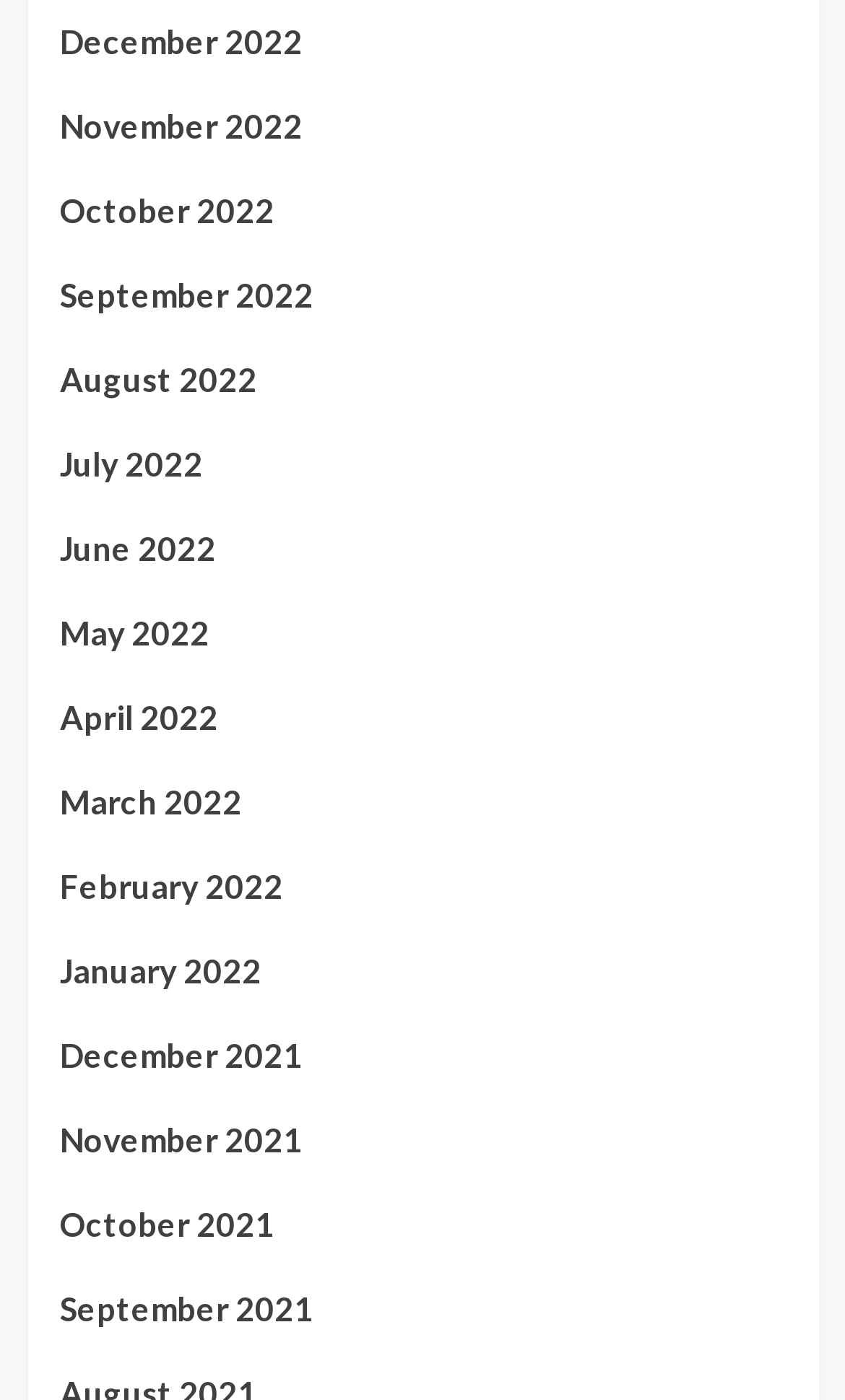Determine the bounding box coordinates for the area that needs to be clicked to fulfill this task: "View September 2021". The coordinates must be given as four float numbers between 0 and 1, i.e., [left, top, right, bottom].

[0.071, 0.915, 0.929, 0.976]